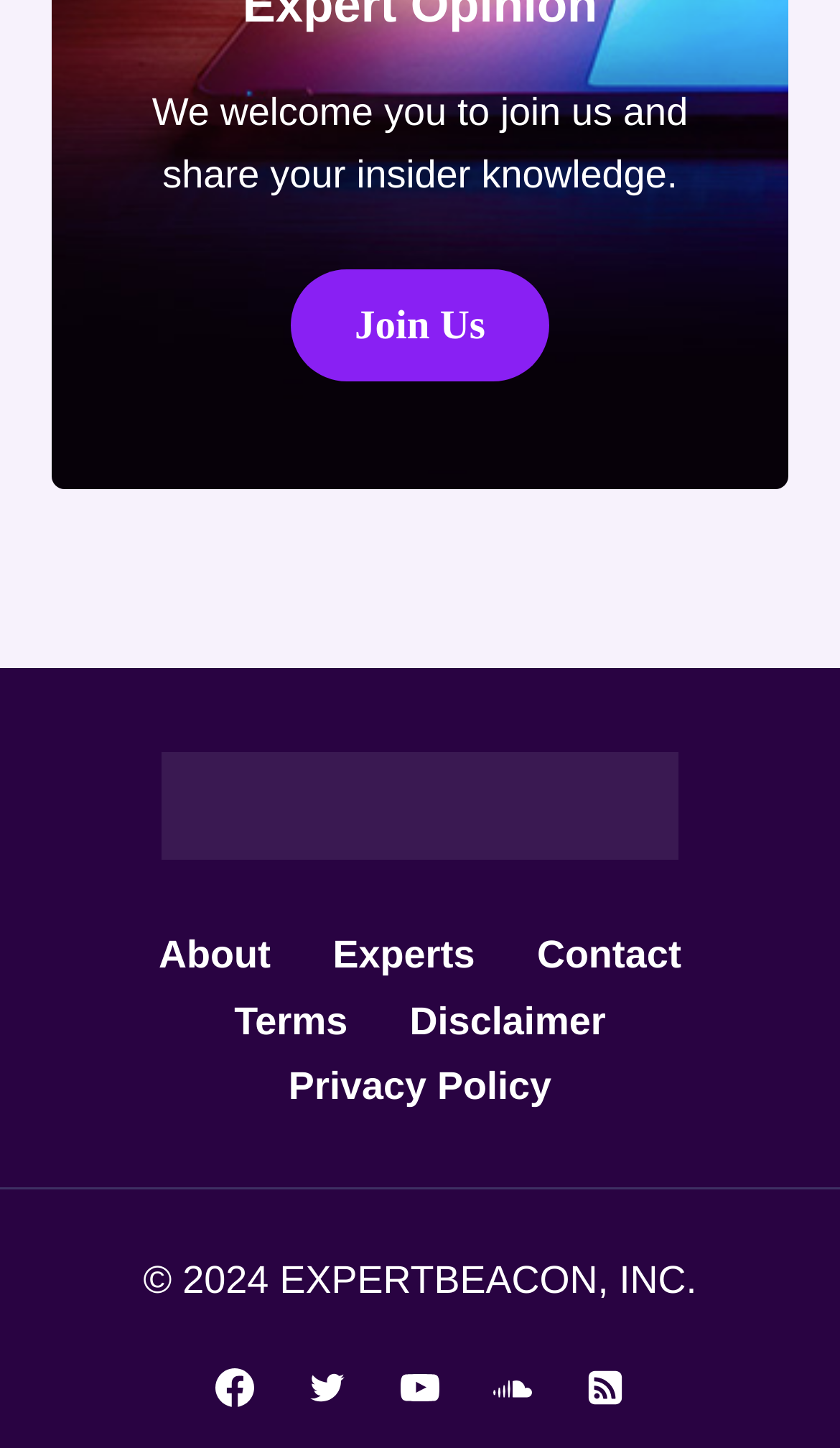Determine the bounding box coordinates of the region that needs to be clicked to achieve the task: "check Terms".

[0.242, 0.684, 0.451, 0.729]